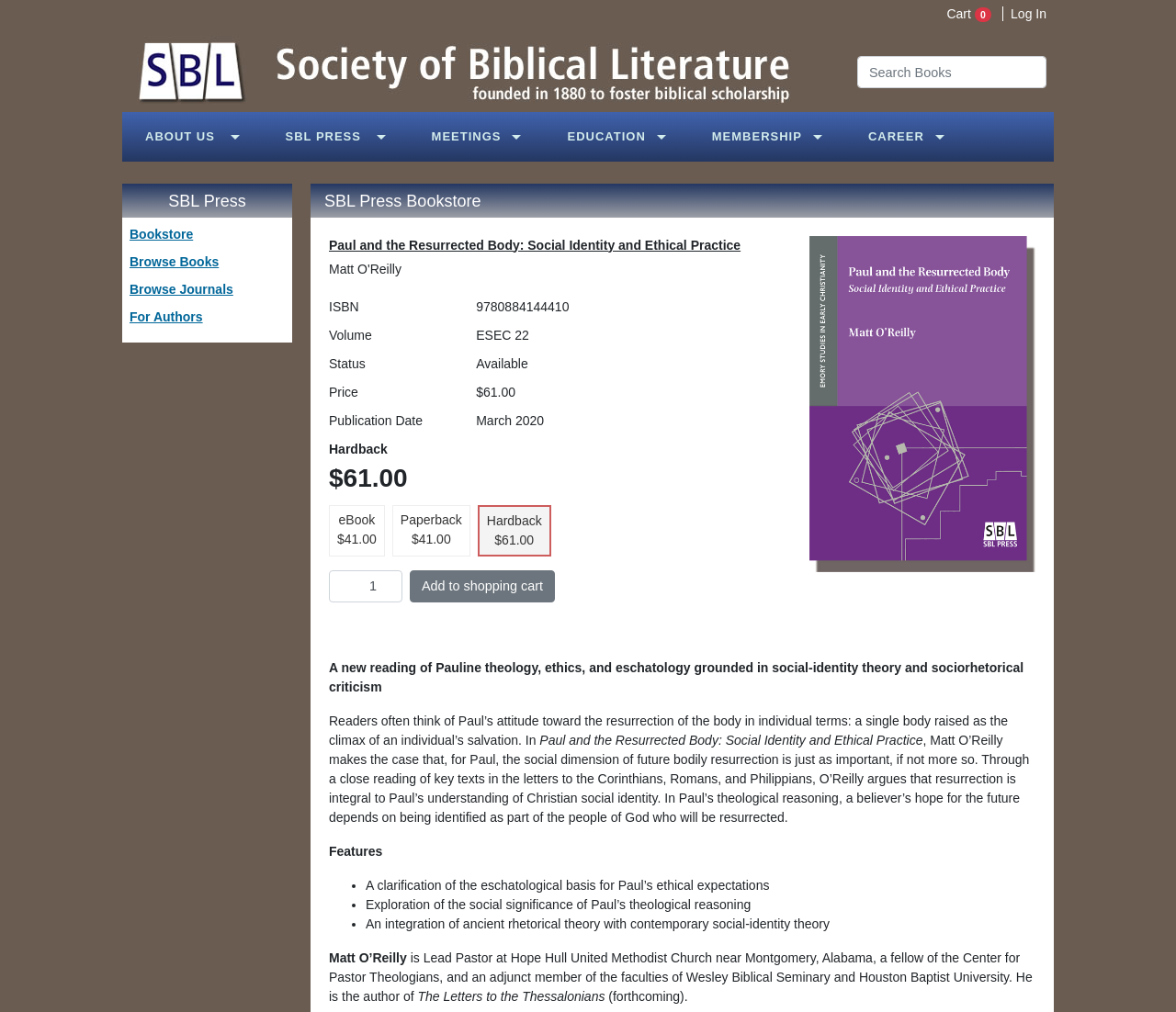Using the information in the image, give a comprehensive answer to the question: 
What is the name of the bookstore?

The name of the bookstore can be found in the static text element 'SBL Press Bookstore' located at [0.276, 0.189, 0.409, 0.207]. This element is a child of the root element and is positioned near the top of the page.